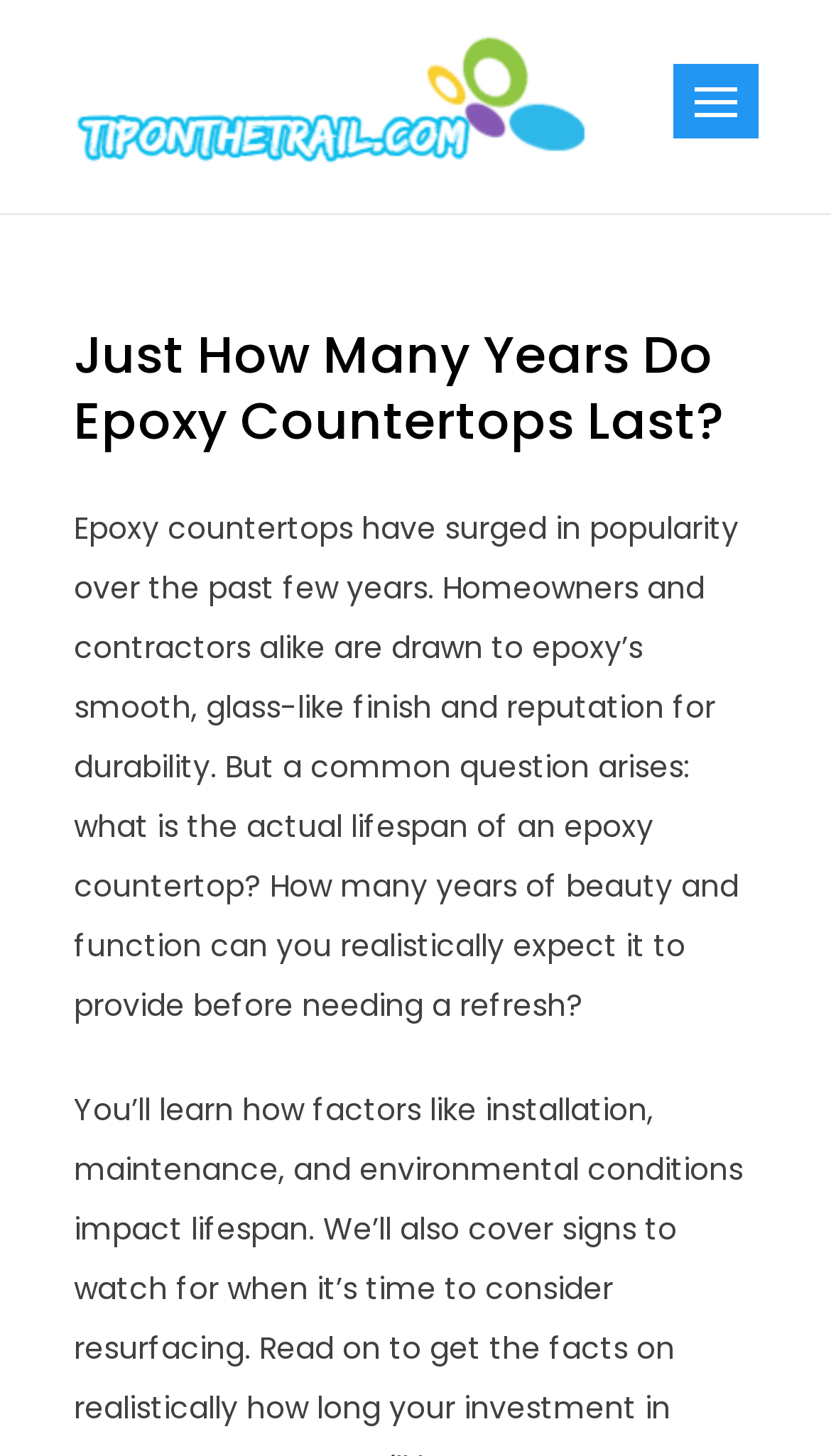What is the main topic of this webpage?
Look at the image and respond with a one-word or short-phrase answer.

Epoxy countertops